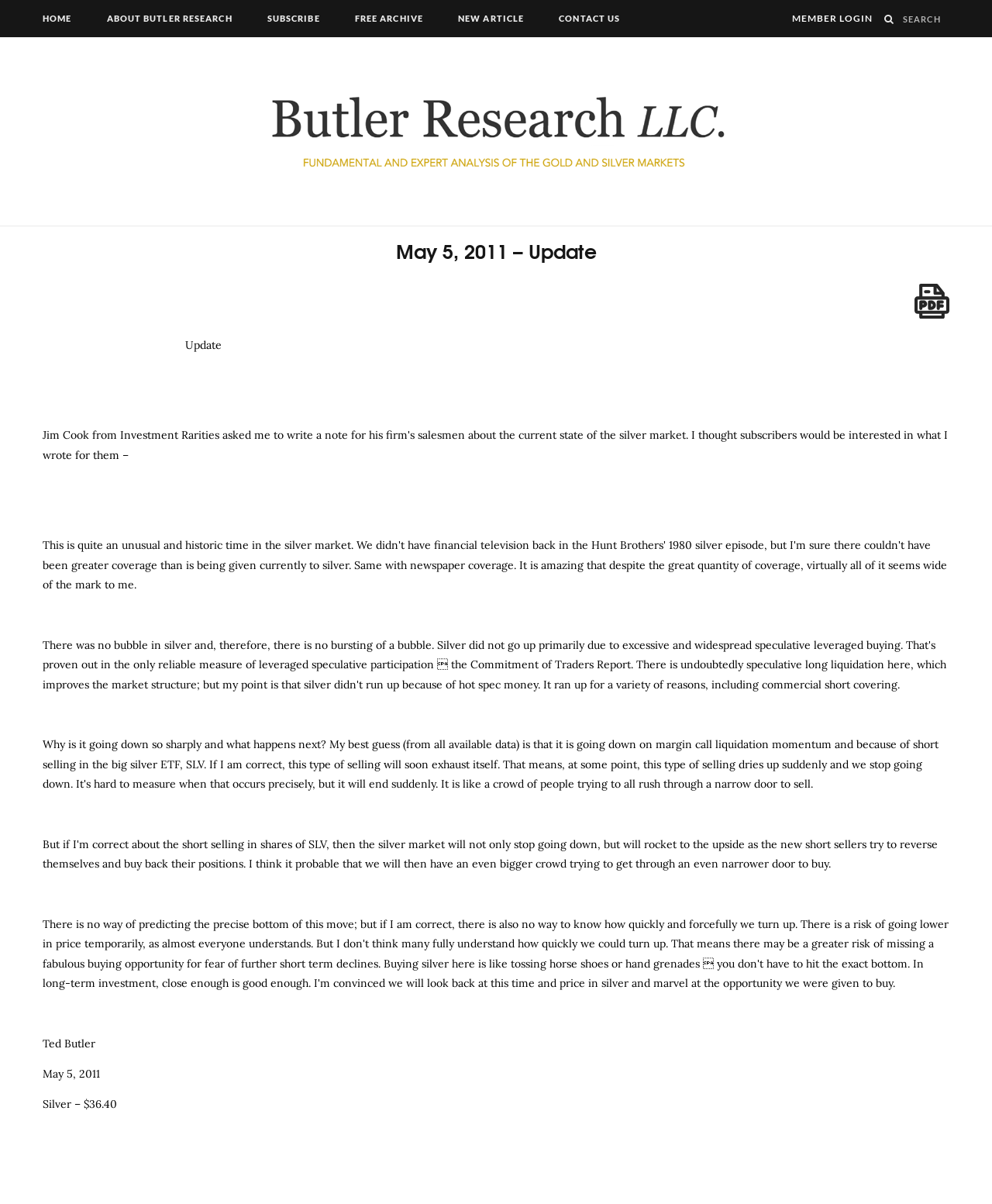How many links are in the top navigation bar?
Based on the image, answer the question with as much detail as possible.

I counted the links in the top navigation bar, which are 'HOME', 'ABOUT BUTLER RESEARCH', 'SUBSCRIBE', 'FREE ARCHIVE', 'NEW ARTICLE', and 'CONTACT US'. There are 6 links in total.